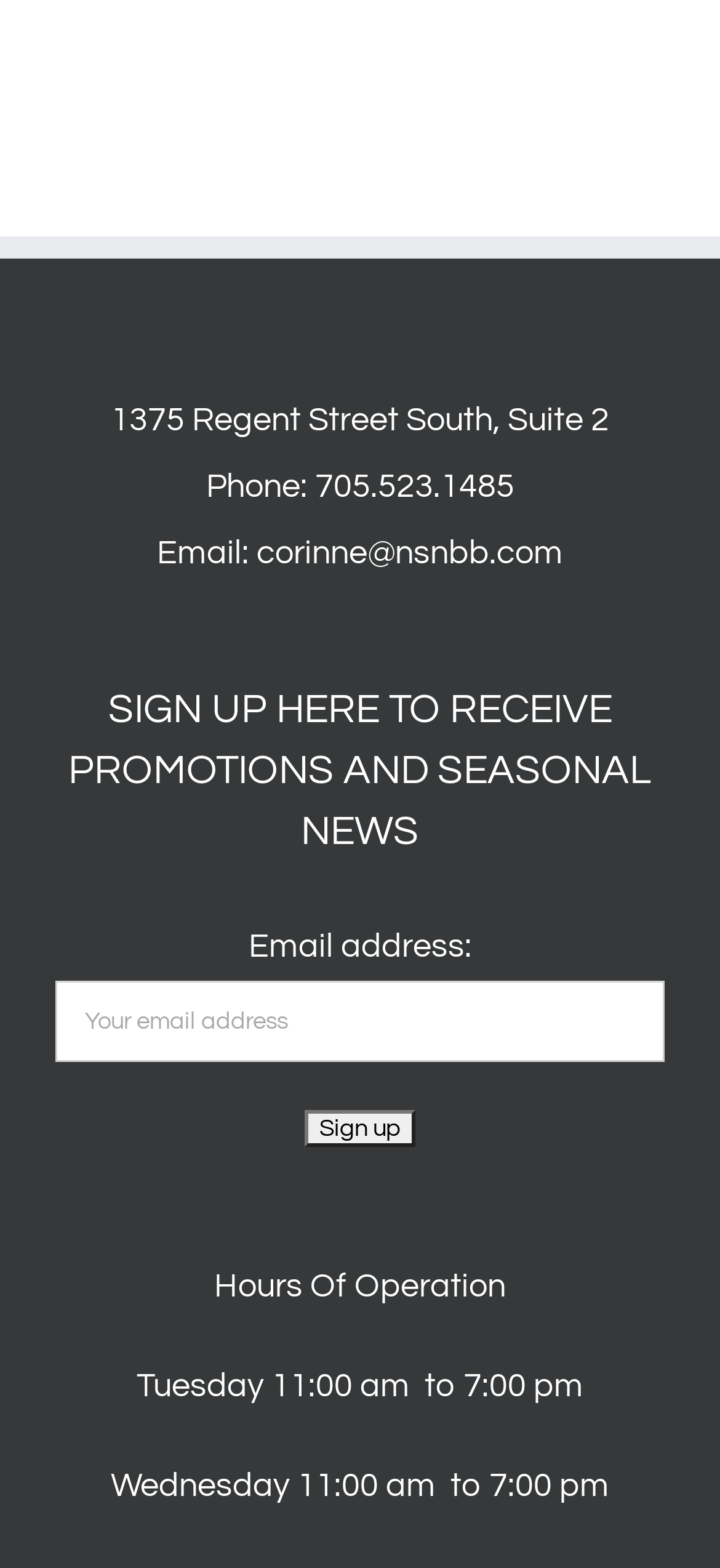What is the purpose of the textbox? Based on the screenshot, please respond with a single word or phrase.

To enter email address